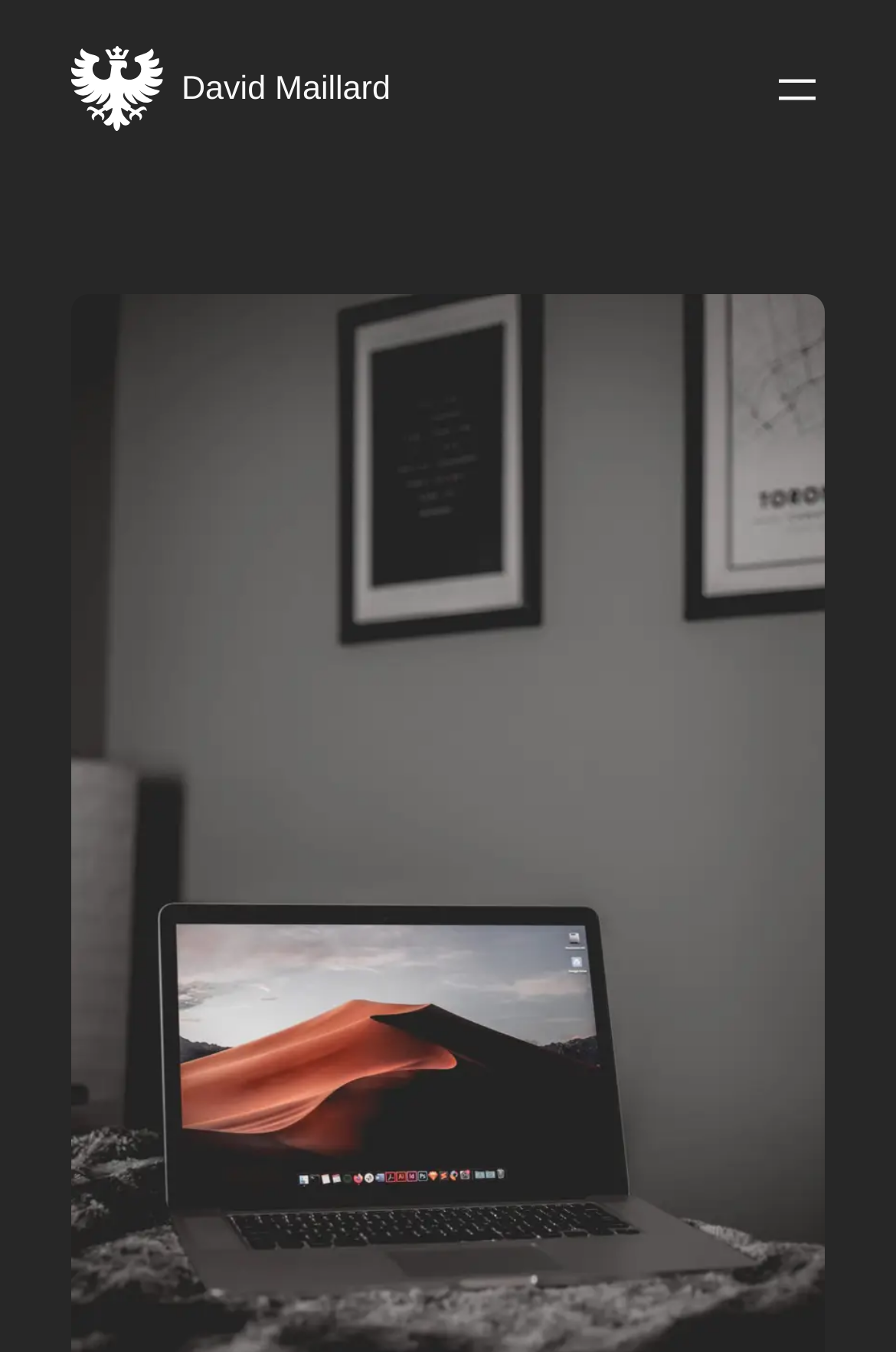Determine the webpage's heading and output its text content.

Exploring the Versatile Features of WordPress Image Gallery: A Comprehensive Guide